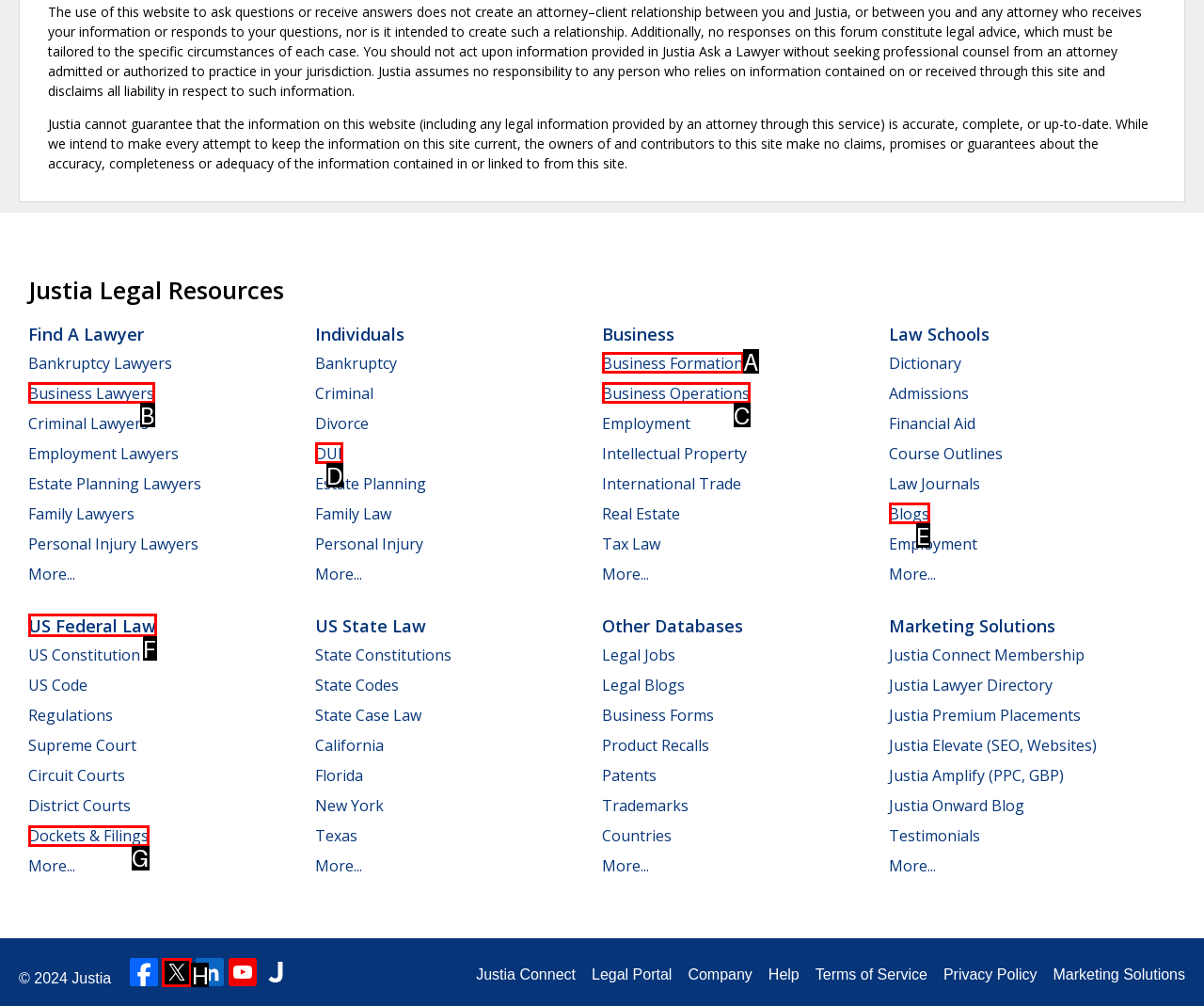Indicate which red-bounded element should be clicked to perform the task: Click on Twitter Answer with the letter of the correct option.

H